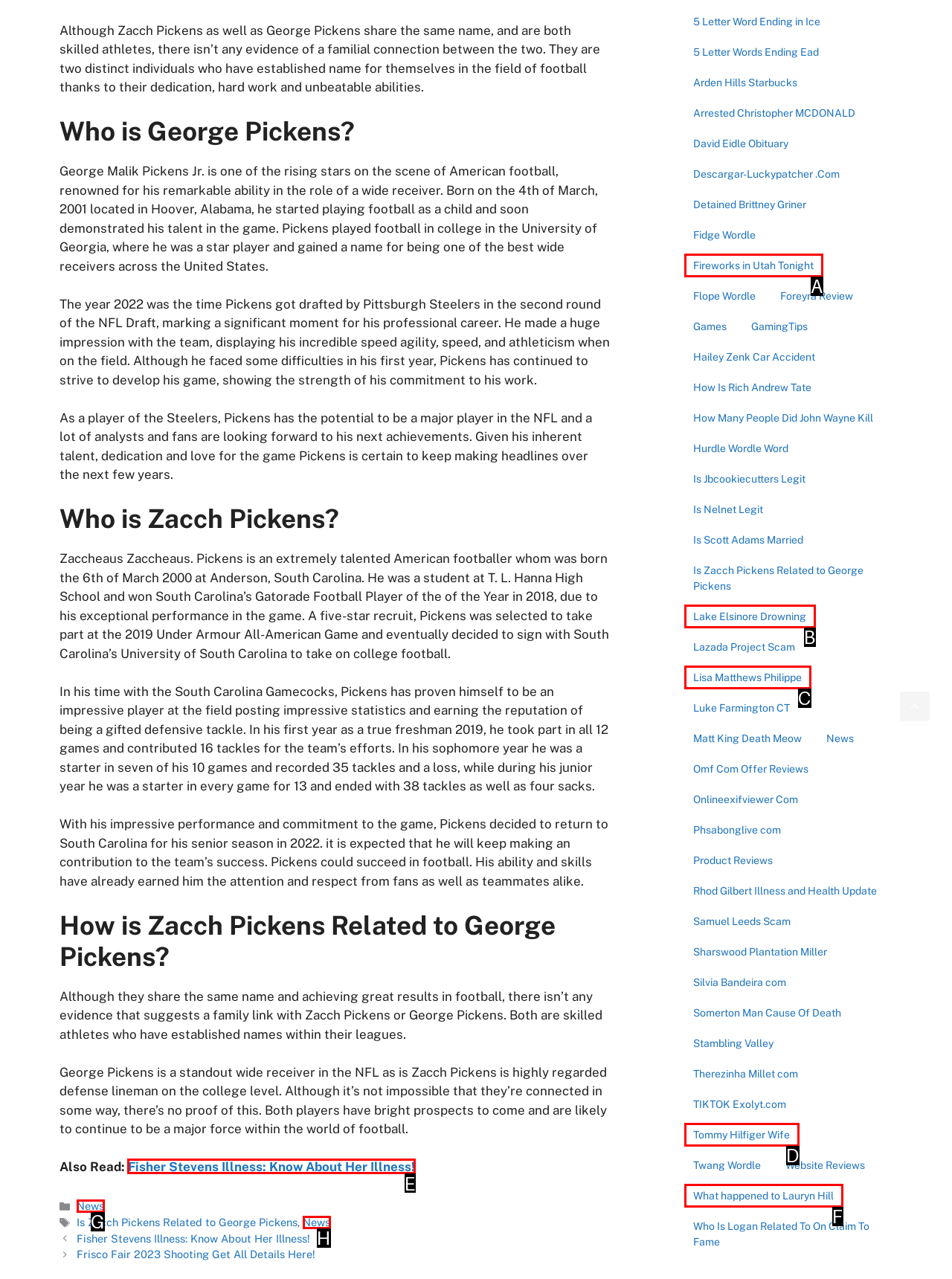Which HTML element should be clicked to complete the task: Read about Fisher Stevens Illness? Answer with the letter of the corresponding option.

E